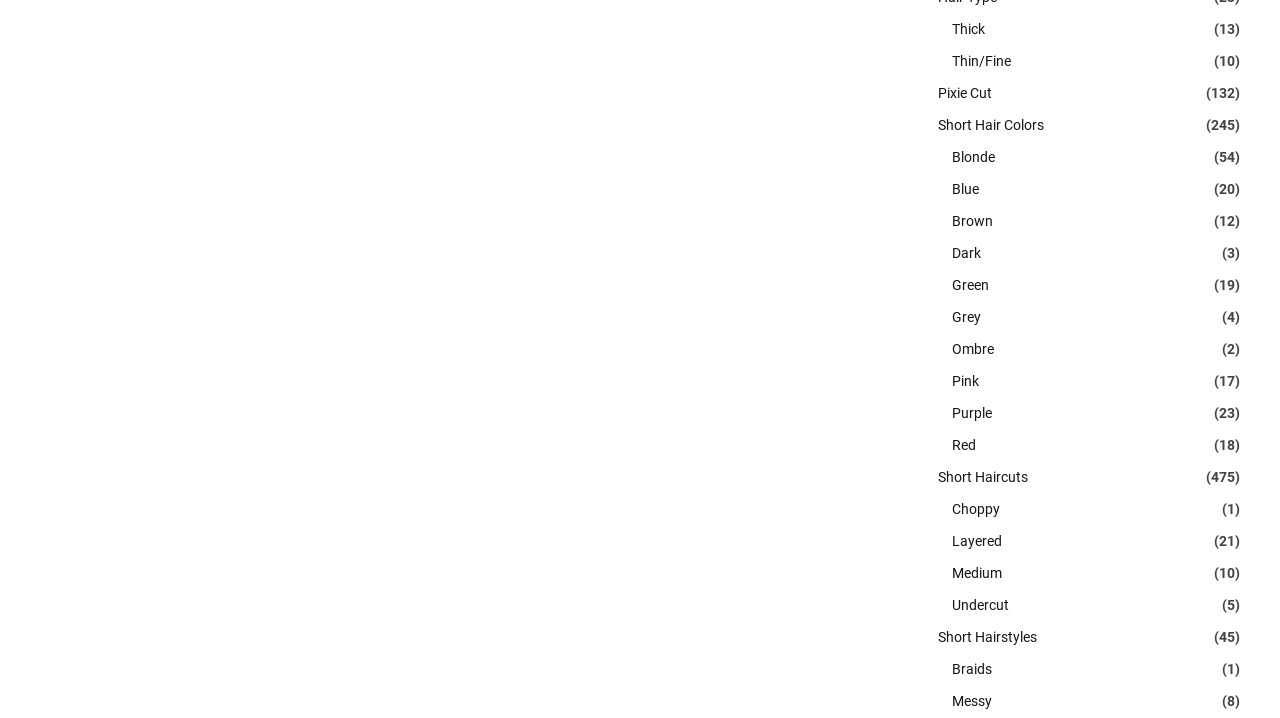What is the hairstyle with the most options under Short Hairstyles?
Provide a concise answer using a single word or phrase based on the image.

Messy